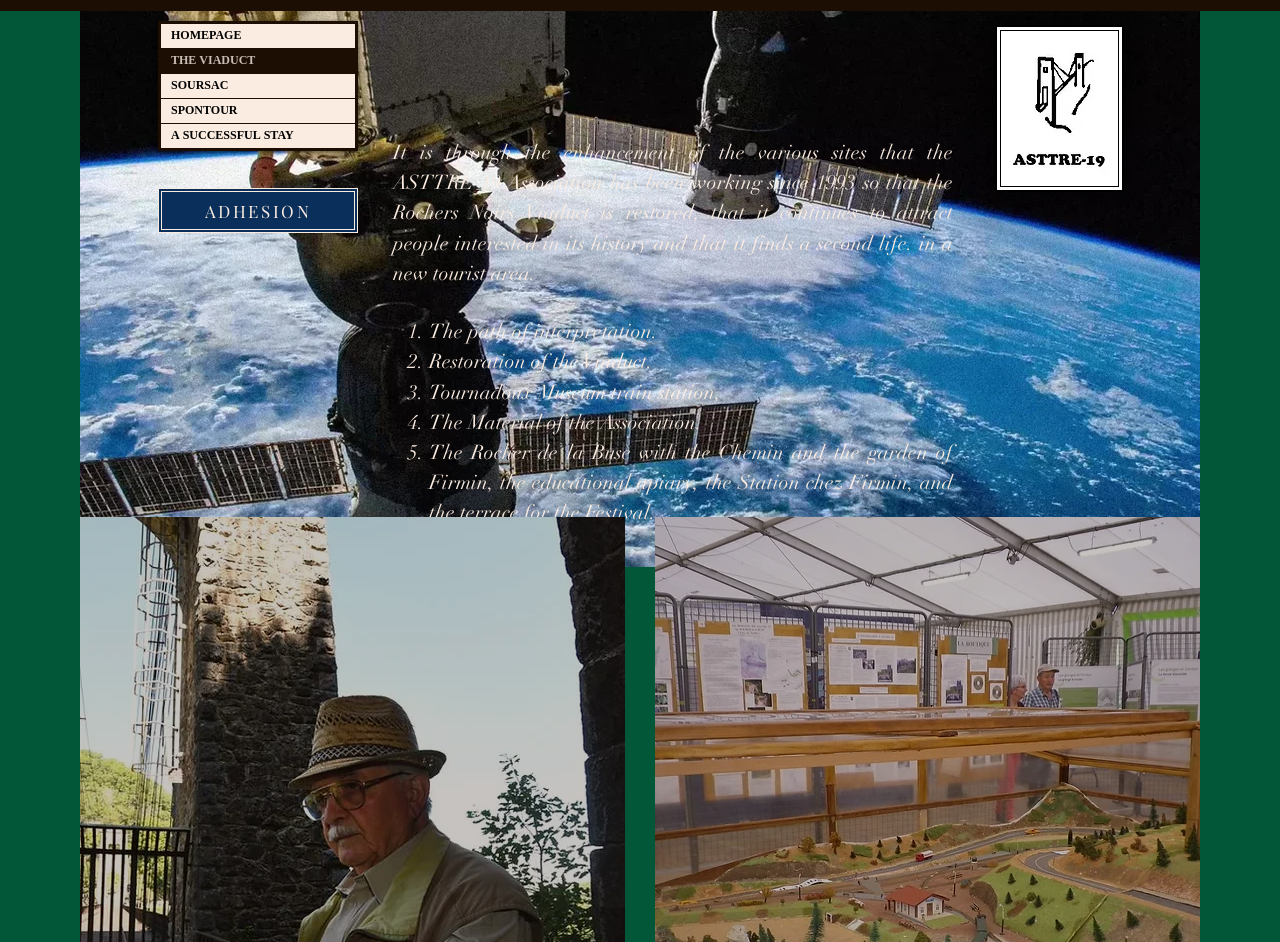Bounding box coordinates are specified in the format (top-left x, top-left y, bottom-right x, bottom-right y). All values are floating point numbers bounded between 0 and 1. Please provide the bounding box coordinate of the region this sentence describes: THE VIADUCT

[0.126, 0.052, 0.277, 0.077]